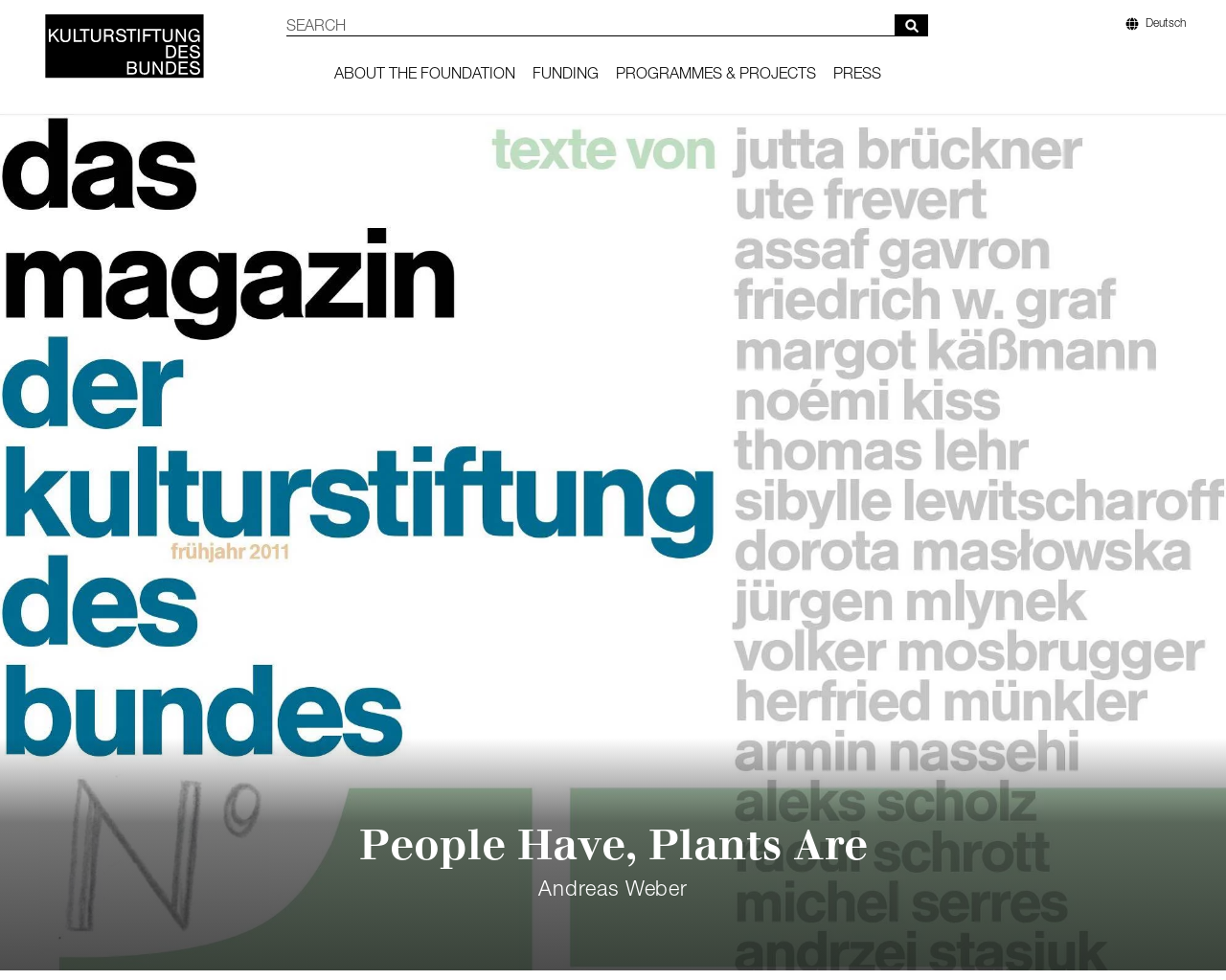Pinpoint the bounding box coordinates of the clickable area needed to execute the instruction: "Search for a term". The coordinates should be specified as four float numbers between 0 and 1, i.e., [left, top, right, bottom].

[0.234, 0.015, 0.757, 0.037]